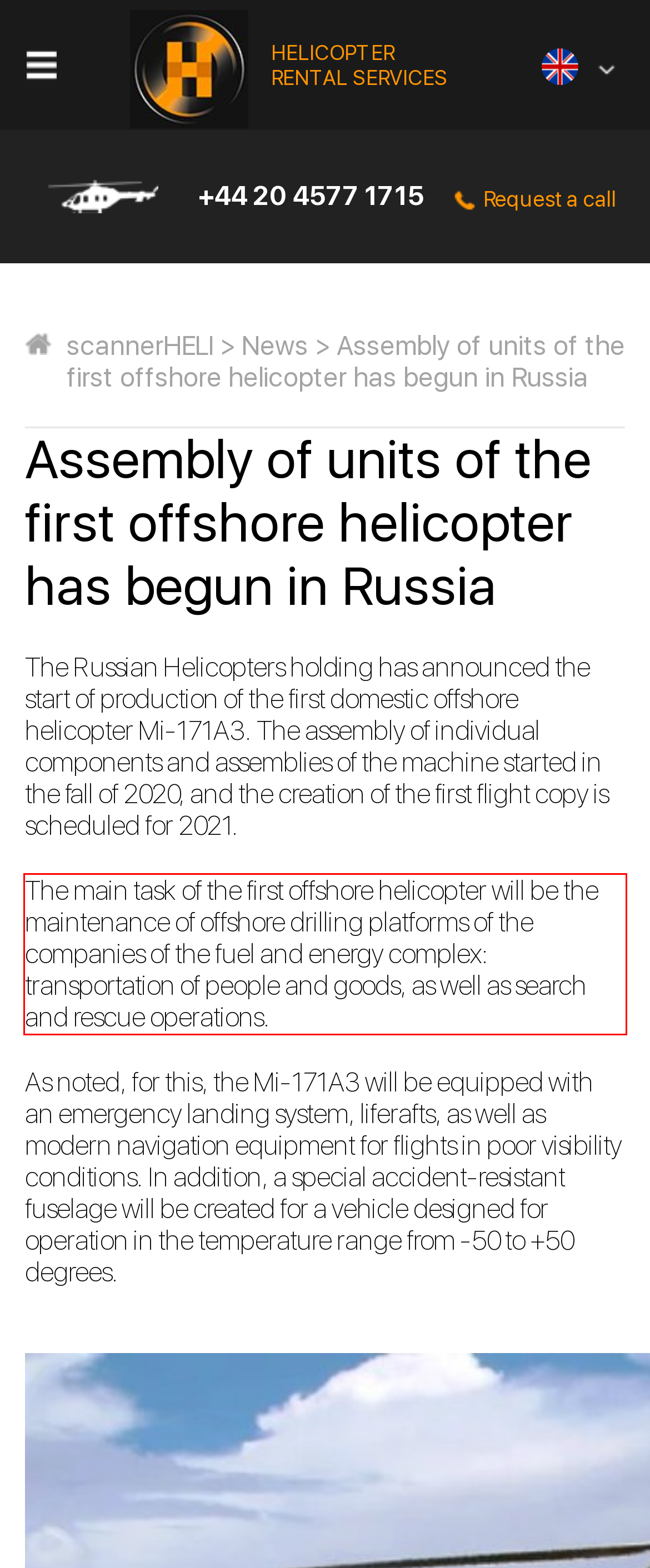Identify the text inside the red bounding box in the provided webpage screenshot and transcribe it.

The main task of the first offshore helicopter will be the maintenance of offshore drilling platforms of the companies of the fuel and energy complex: transportation of people and goods, as well as search and rescue operations.